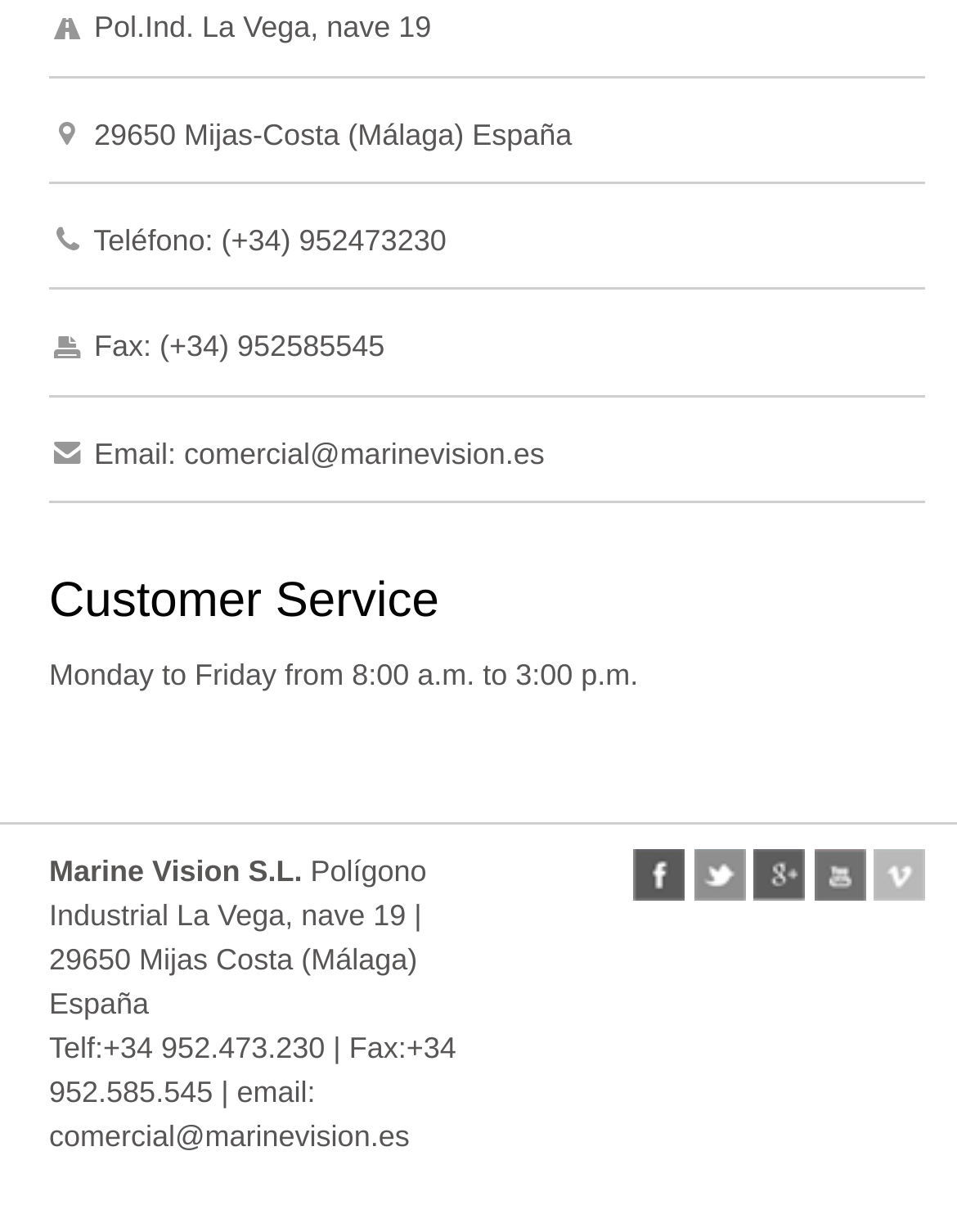Determine the bounding box coordinates for the area you should click to complete the following instruction: "Check the contact information".

[0.09, 0.181, 0.466, 0.209]